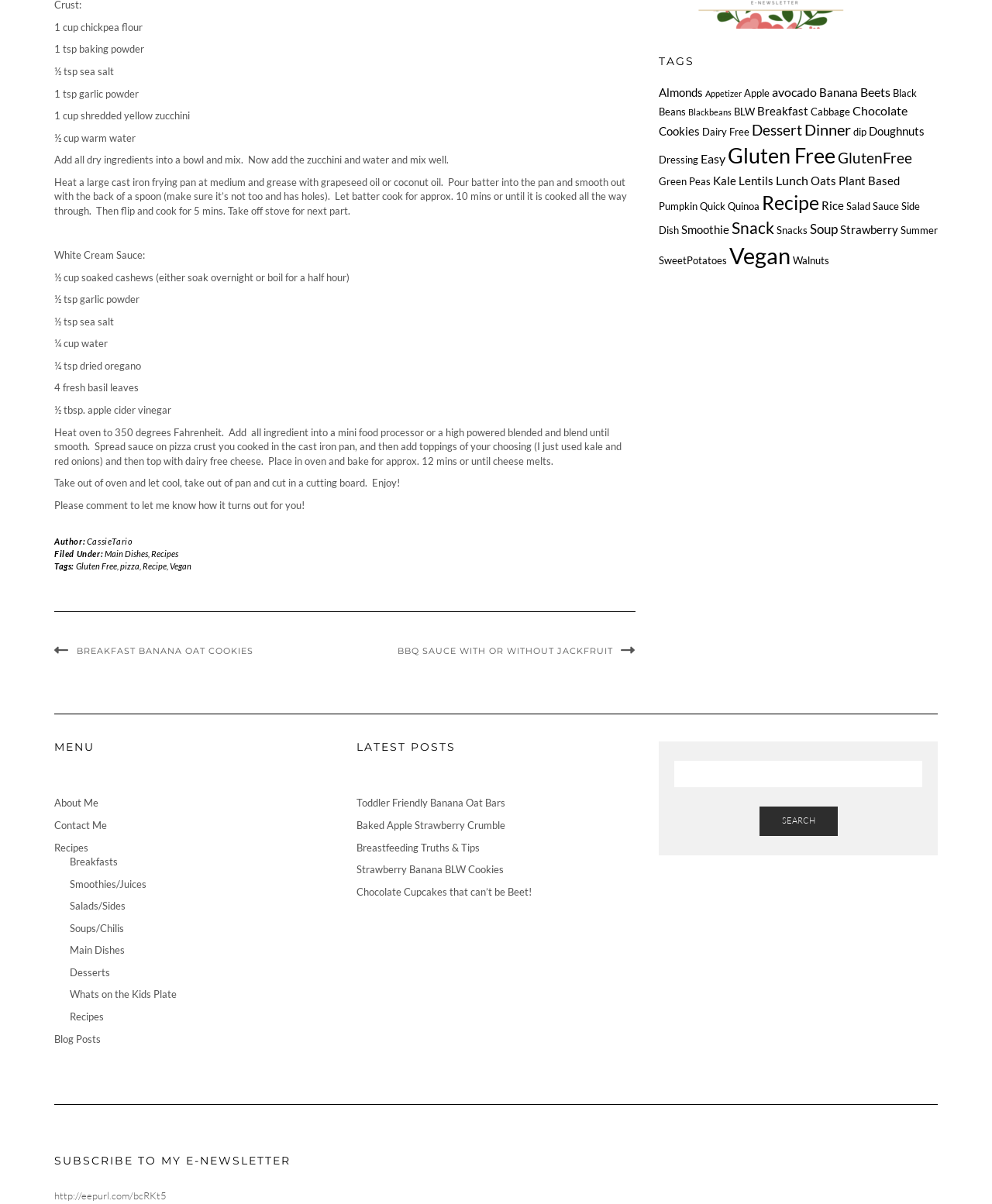What is the purpose of soaking the cashews?
Please analyze the image and answer the question with as much detail as possible.

The recipe lists '½ cup soaked cashews' as an ingredient for the white cream sauce, implying that soaking the cashews is necessary to make the sauce.